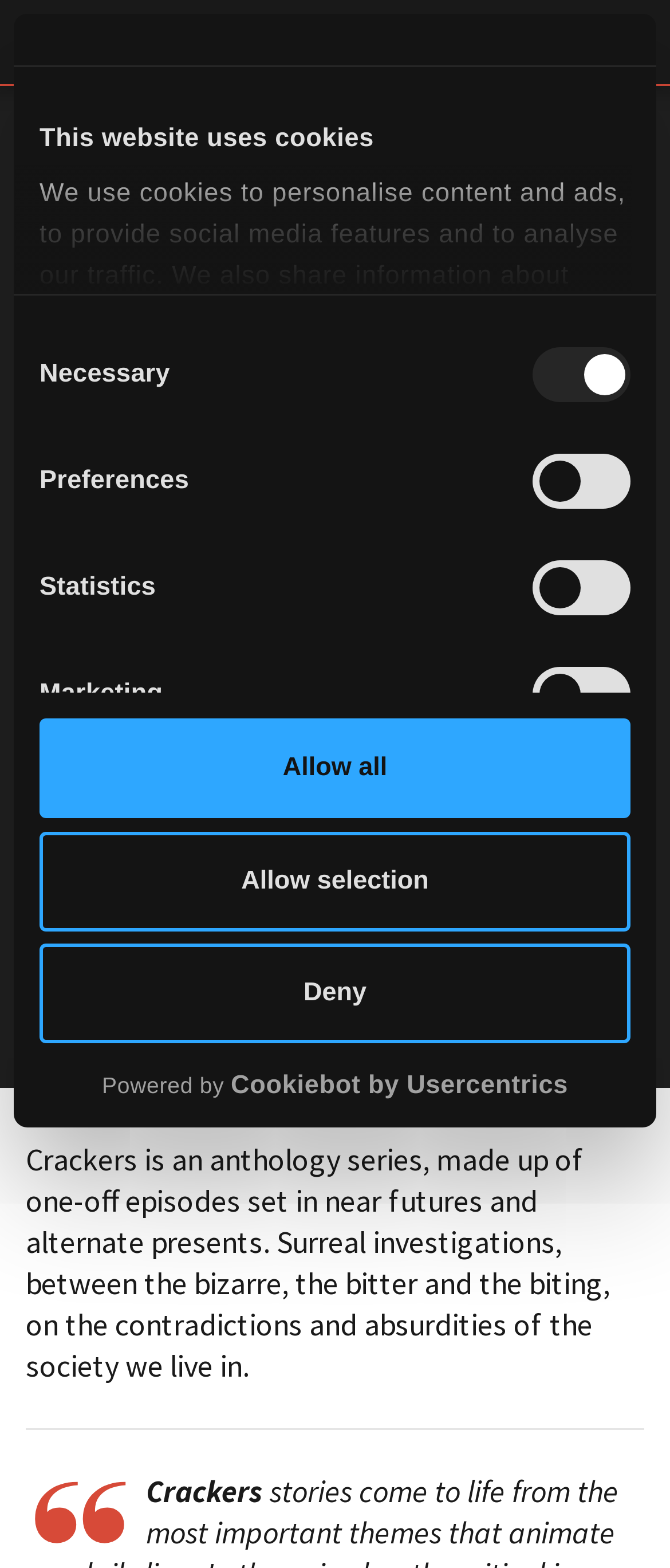Who are the directors of the TV series?
Answer the question with a single word or phrase, referring to the image.

Bruno Ugioli, Elena Beatrice, Daniele Lince, Damiano Monaco